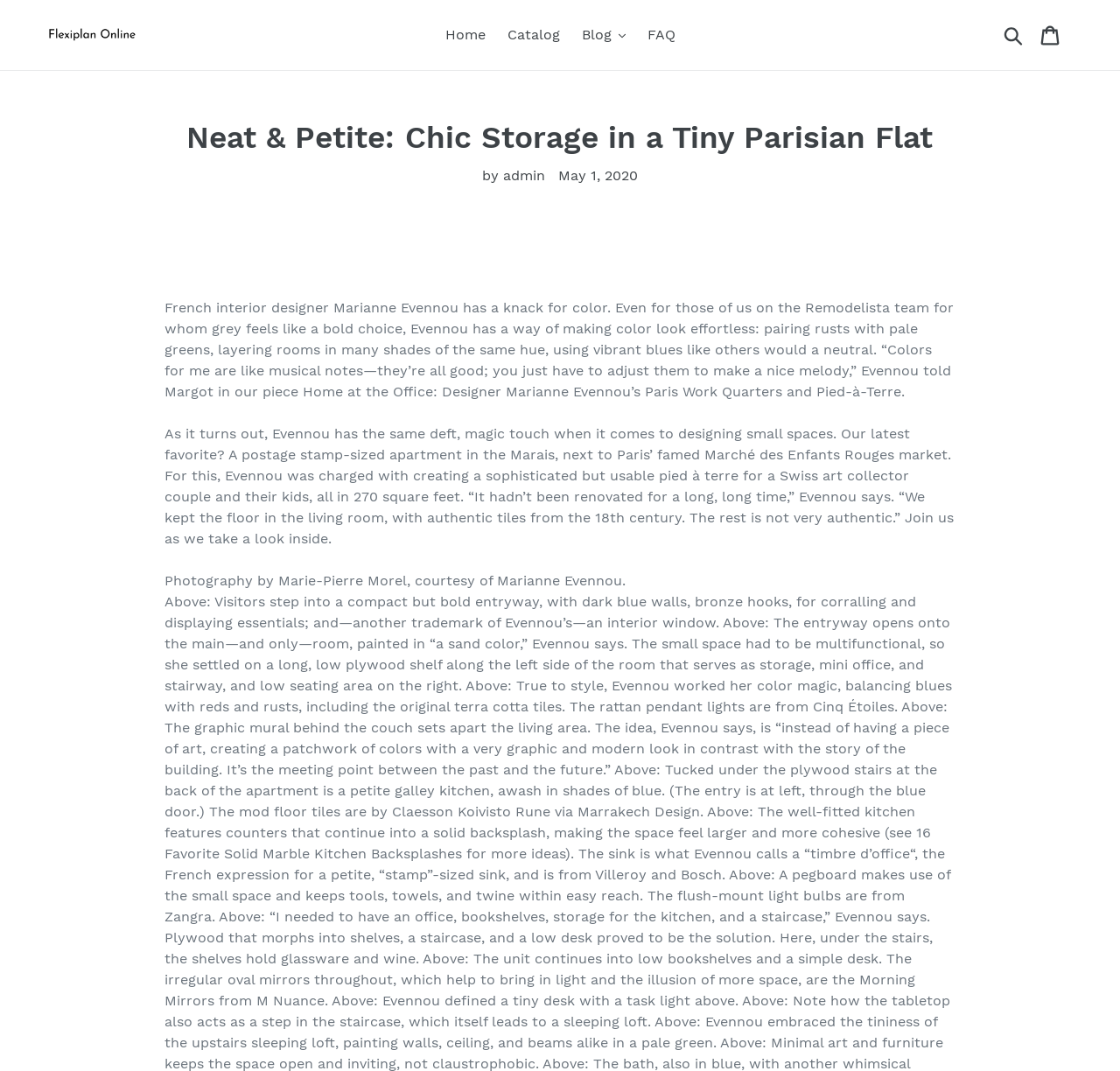Who is the French interior designer mentioned in the article?
Please give a detailed and elaborate answer to the question.

The article mentions a French interior designer who has a knack for color, and her name is Marianne Evennou, as stated in the second paragraph of the article.